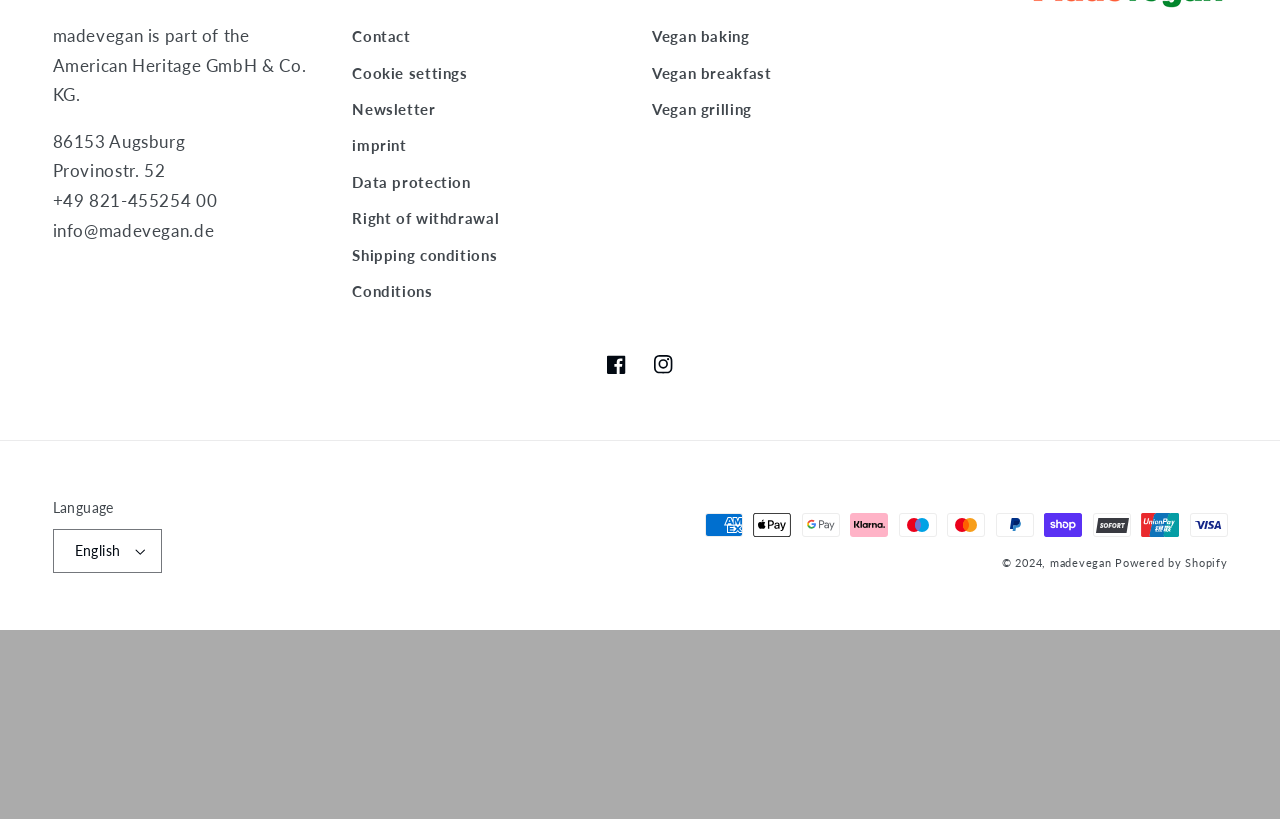How many social media links are there?
Please provide a single word or phrase as your answer based on the image.

2